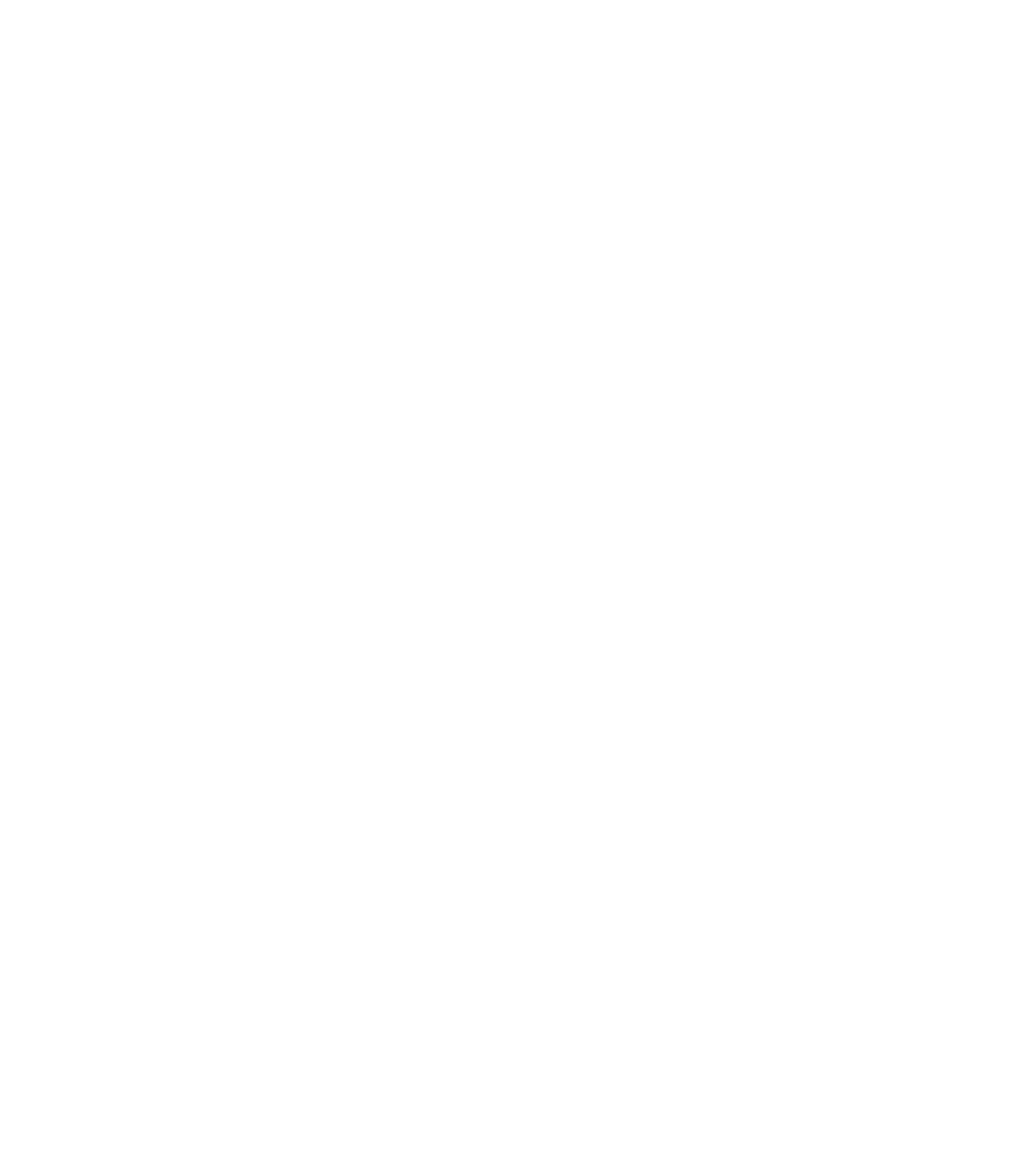Please predict the bounding box coordinates (top-left x, top-left y, bottom-right x, bottom-right y) for the UI element in the screenshot that fits the description: REQUEST APPOINTMENT

[0.122, 0.908, 0.333, 0.941]